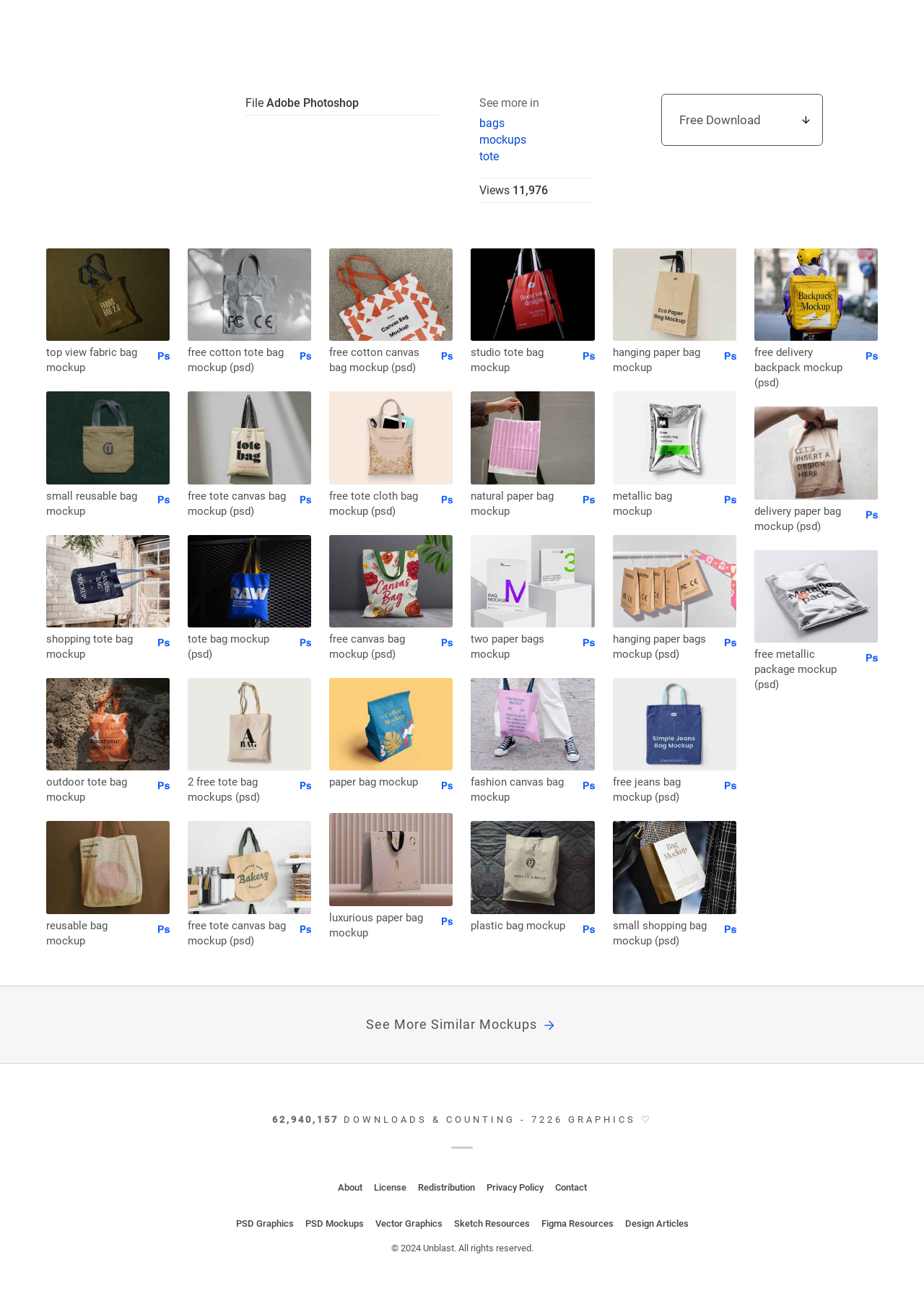Please determine the bounding box coordinates of the element to click in order to execute the following instruction: "Get the free cotton tote bag mockup". The coordinates should be four float numbers between 0 and 1, specified as [left, top, right, bottom].

[0.203, 0.19, 0.337, 0.263]